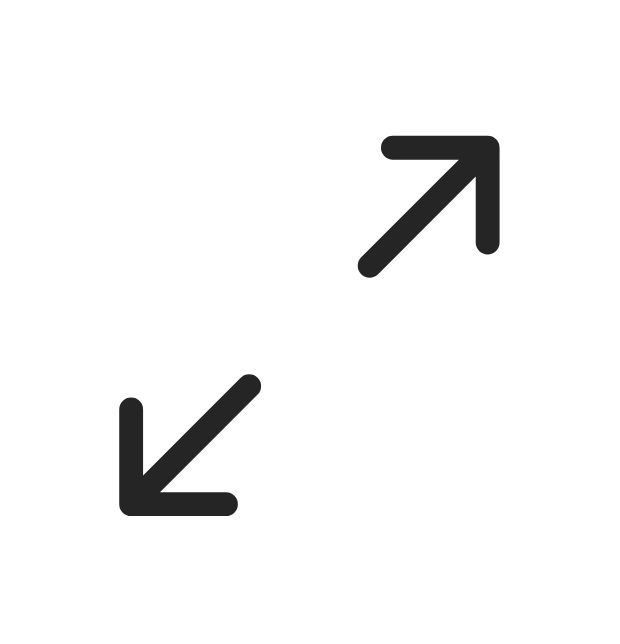Give a meticulous account of what the image depicts.

At the premiere of the film "Downsizing," which marked the opening of the 74th Venice Film Festival, actor Matt Damon and his wife, Luciana Barroso, captured the spotlight as they posed for photographers. The glamorous event took place in Venice, Italy, on August 30, 2017. The couple exudes elegance and charm, reflecting the festive atmosphere of the gala, showcasing their connection amid the excitement of the film's debut.